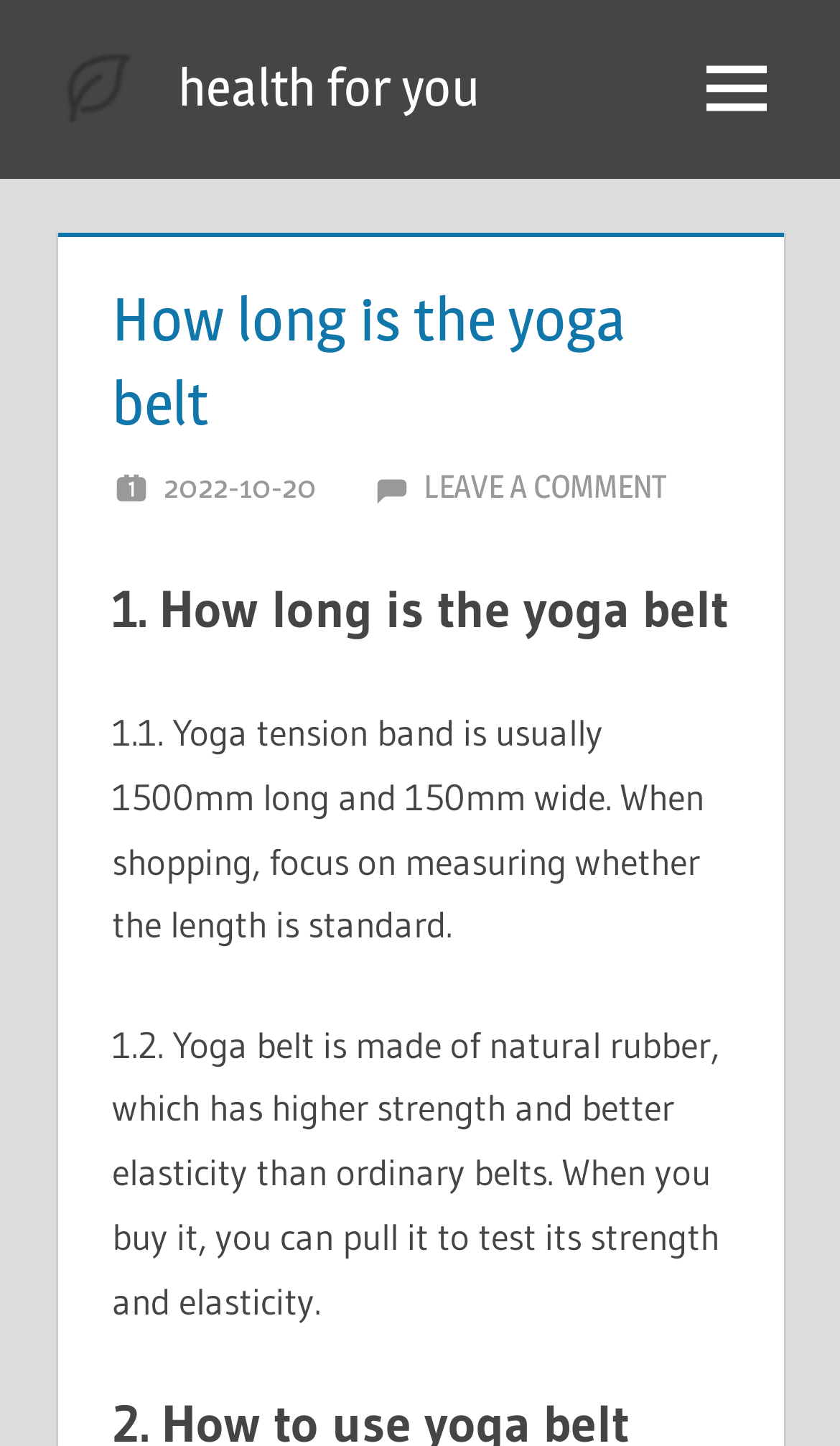What should you do when buying a yoga belt?
Please look at the screenshot and answer in one word or a short phrase.

Pull it to test its strength and elasticity